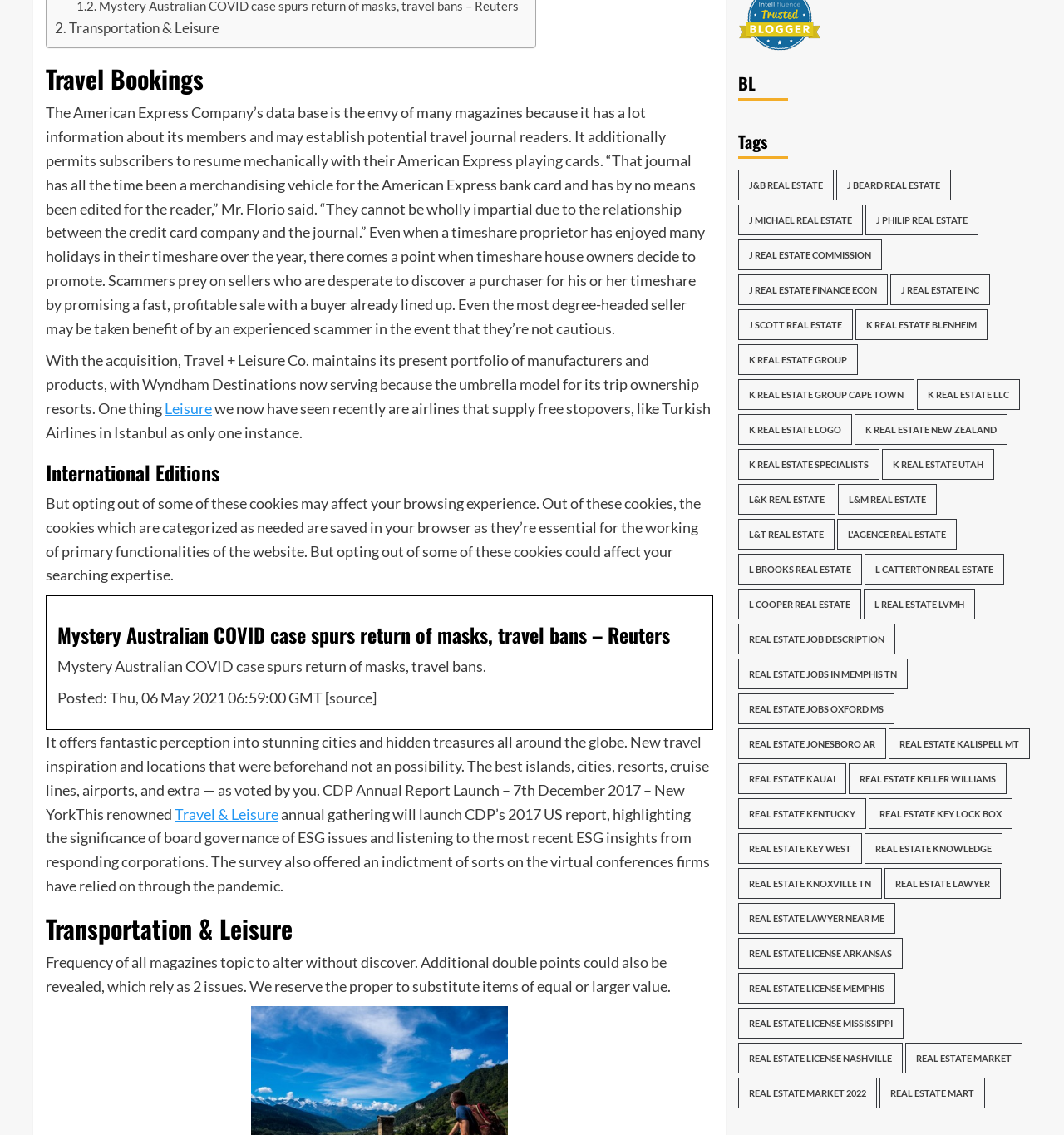Locate the bounding box coordinates of the element's region that should be clicked to carry out the following instruction: "Visit 'Travel & Leisure'". The coordinates need to be four float numbers between 0 and 1, i.e., [left, top, right, bottom].

[0.164, 0.709, 0.262, 0.725]